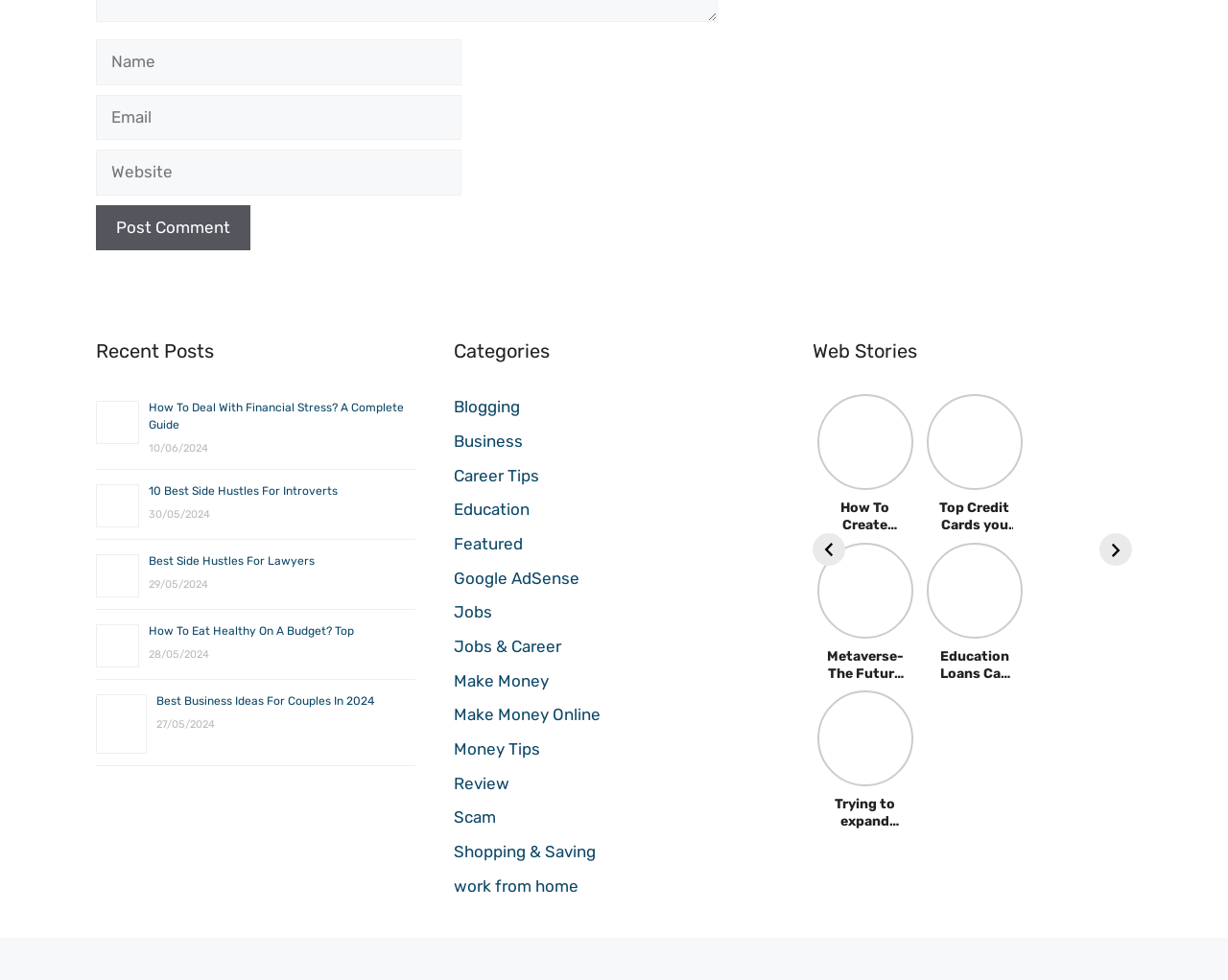Please provide the bounding box coordinates for the element that needs to be clicked to perform the following instruction: "Click the 'Post Comment' button". The coordinates should be given as four float numbers between 0 and 1, i.e., [left, top, right, bottom].

[0.078, 0.209, 0.204, 0.256]